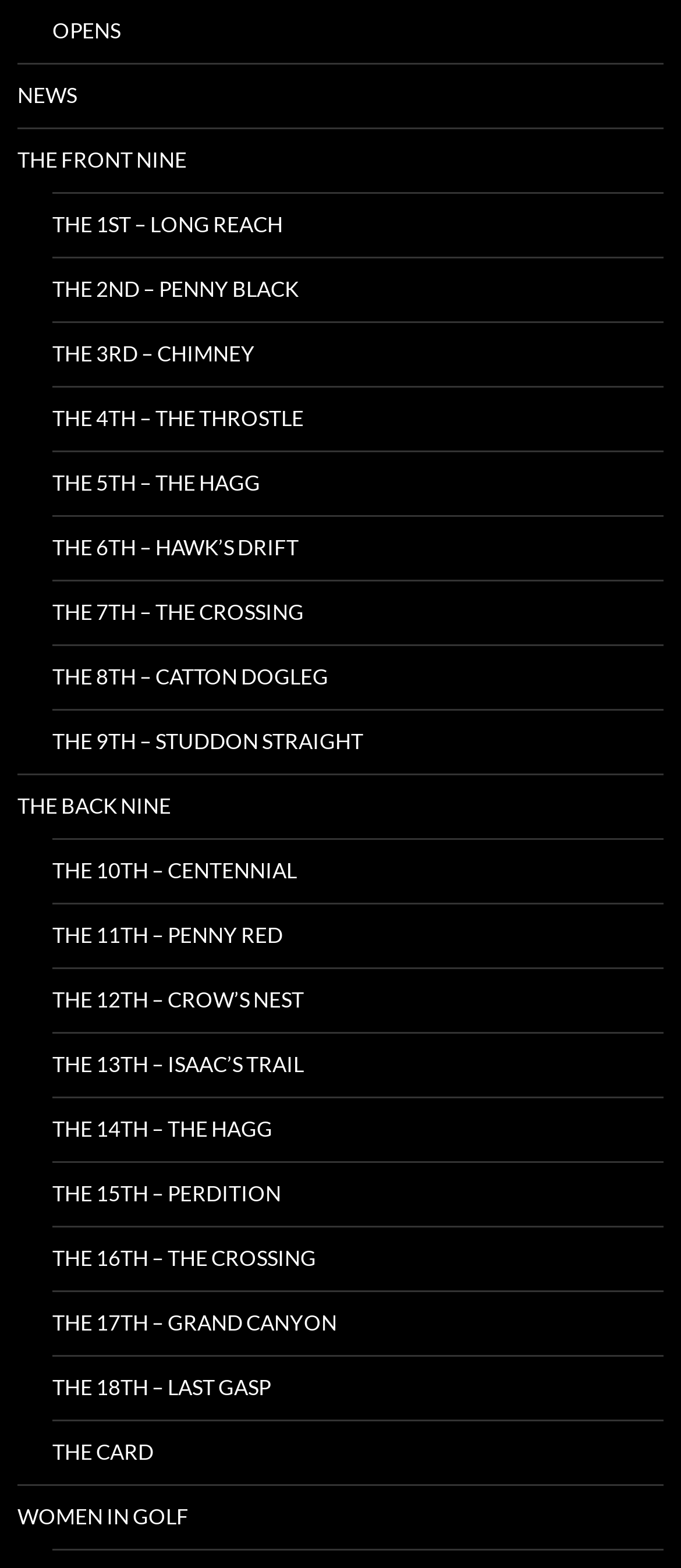Respond to the following question with a brief word or phrase:
What is the first link on the webpage?

NEWS